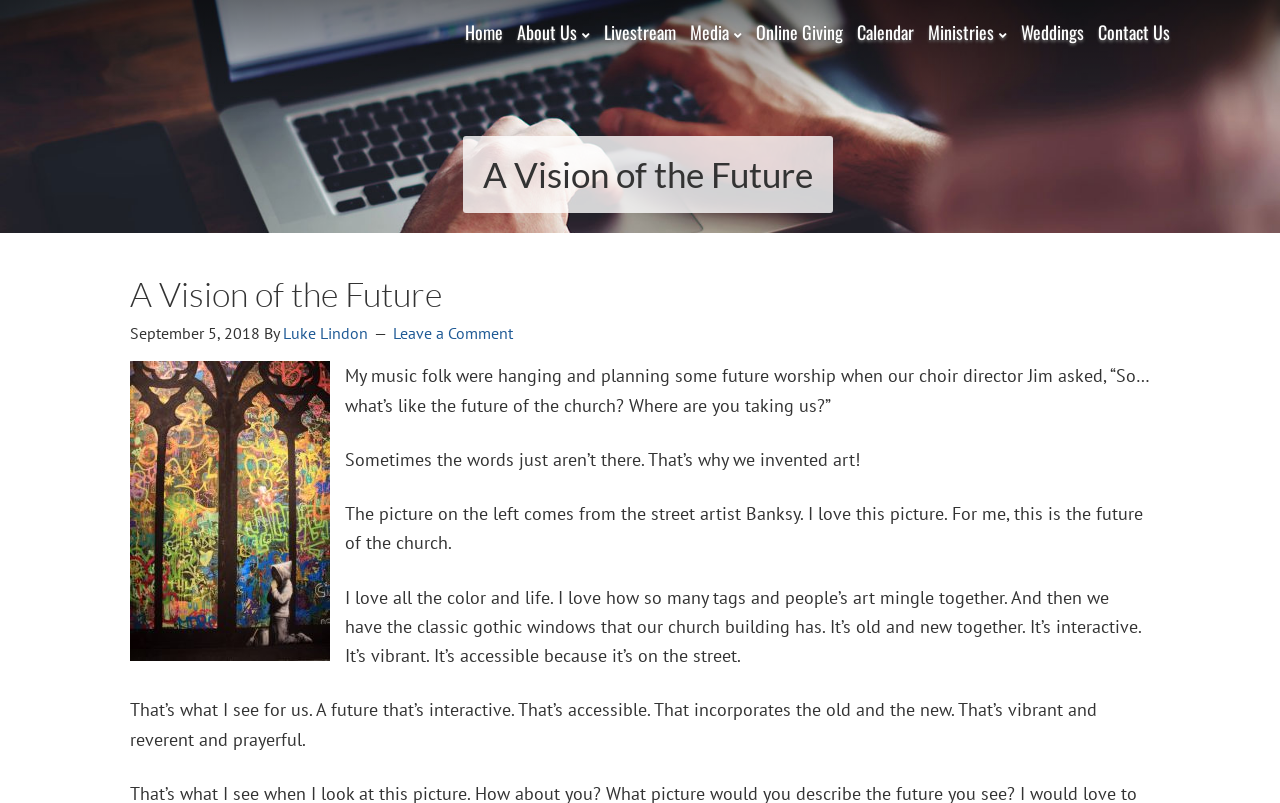Provide a thorough description of the webpage you see.

The webpage is about the United Church of Christ, Congregational, and its vision for the future. At the top, there is a horizontal navigation menu with 9 links: Home, About Us, Livestream, Media, Online Giving, Calendar, Ministries, Weddings, and Contact Us. These links are positioned side by side, taking up the top section of the page.

Below the navigation menu, there is a large image that spans the entire width of the page. The image takes up about a quarter of the page's height.

The main content of the page is divided into sections. The first section has a heading "A Vision of the Future" and is followed by a subheading with the date "September 5, 2018" and the author's name "Luke Lindon". There is also a link to "Leave a Comment" at the bottom of this section.

The main article is written in a conversational tone and consists of several paragraphs of text. The text is divided into sections, with some paragraphs having a larger font size than others. The article discusses the future of the church, with the author sharing their vision of a vibrant, interactive, and accessible community that incorporates old and new elements.

Throughout the article, there are no other images besides the large image at the top. The text is the main focus of the page, with the author's words painting a picture of their vision for the church's future.